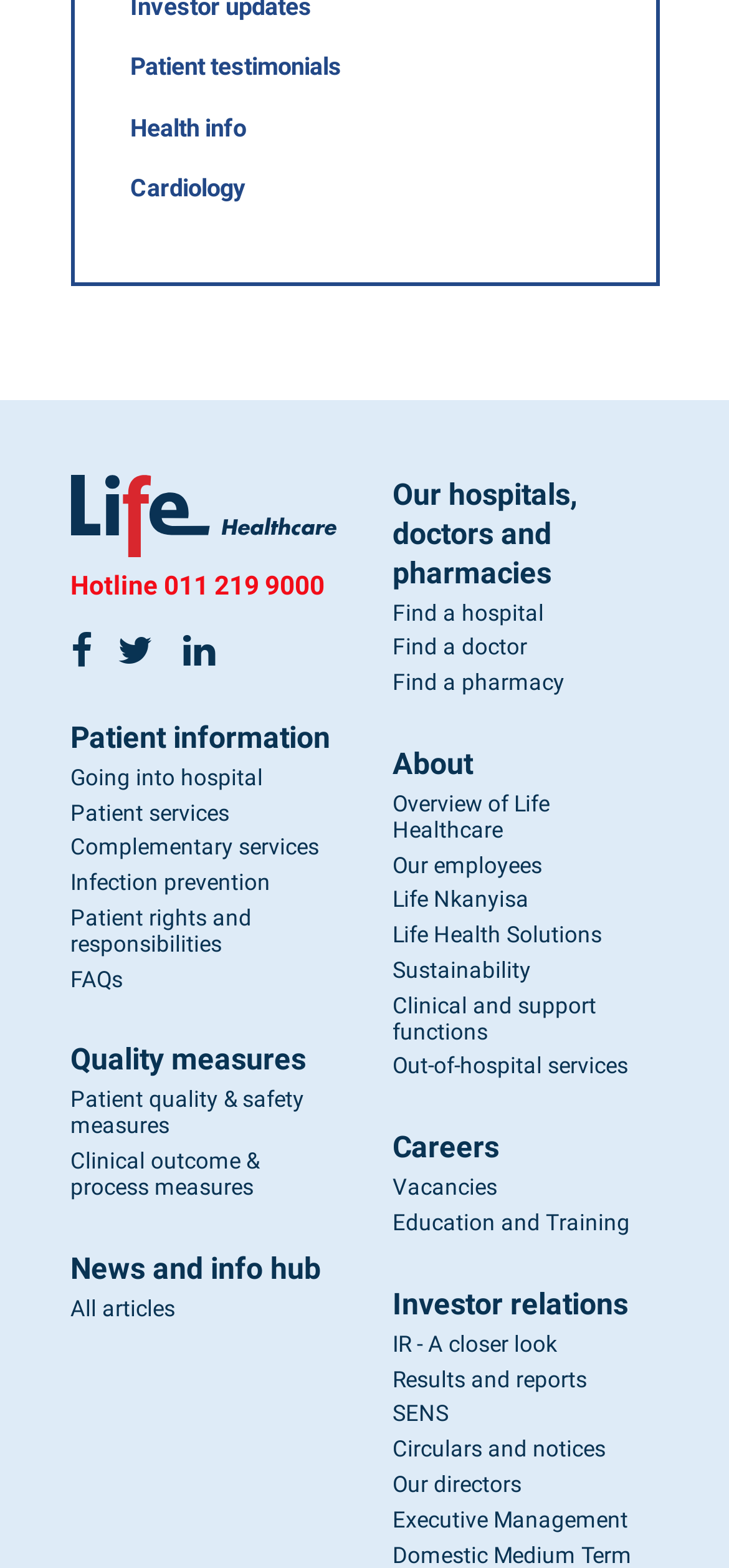Determine the bounding box for the described UI element: "Circulars and notices".

[0.538, 0.916, 0.831, 0.933]